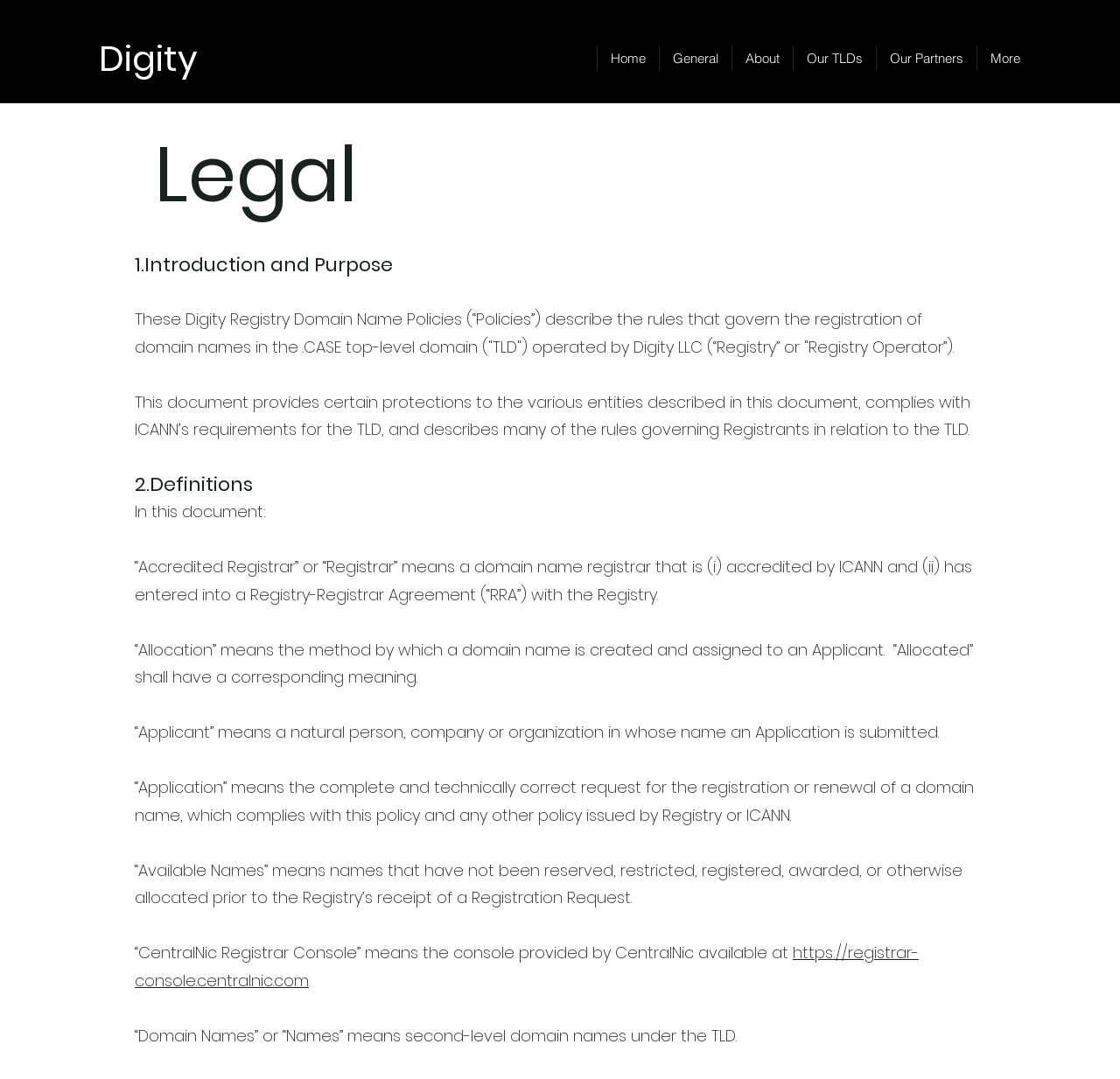Using the information from the screenshot, answer the following question thoroughly:
What are Domain Names or Names?

The answer can be found in the definition section, where it is stated that '“Domain Names” or “Names” means second-level domain names under the TLD.' This definition indicates that Domain Names or Names refer to second-level domain names under the TLD.